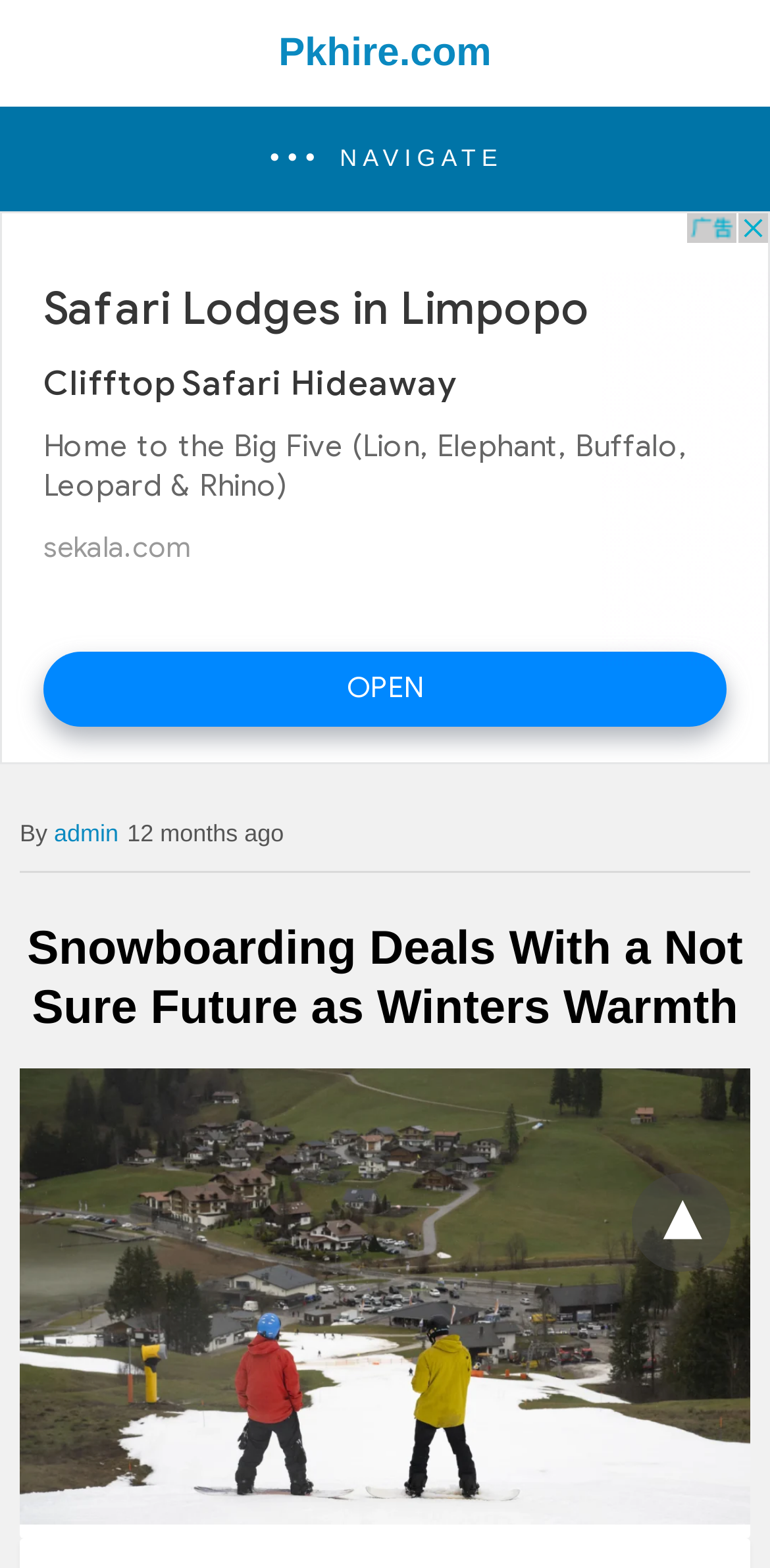Is there a navigation menu?
Refer to the screenshot and answer in one word or phrase.

Yes